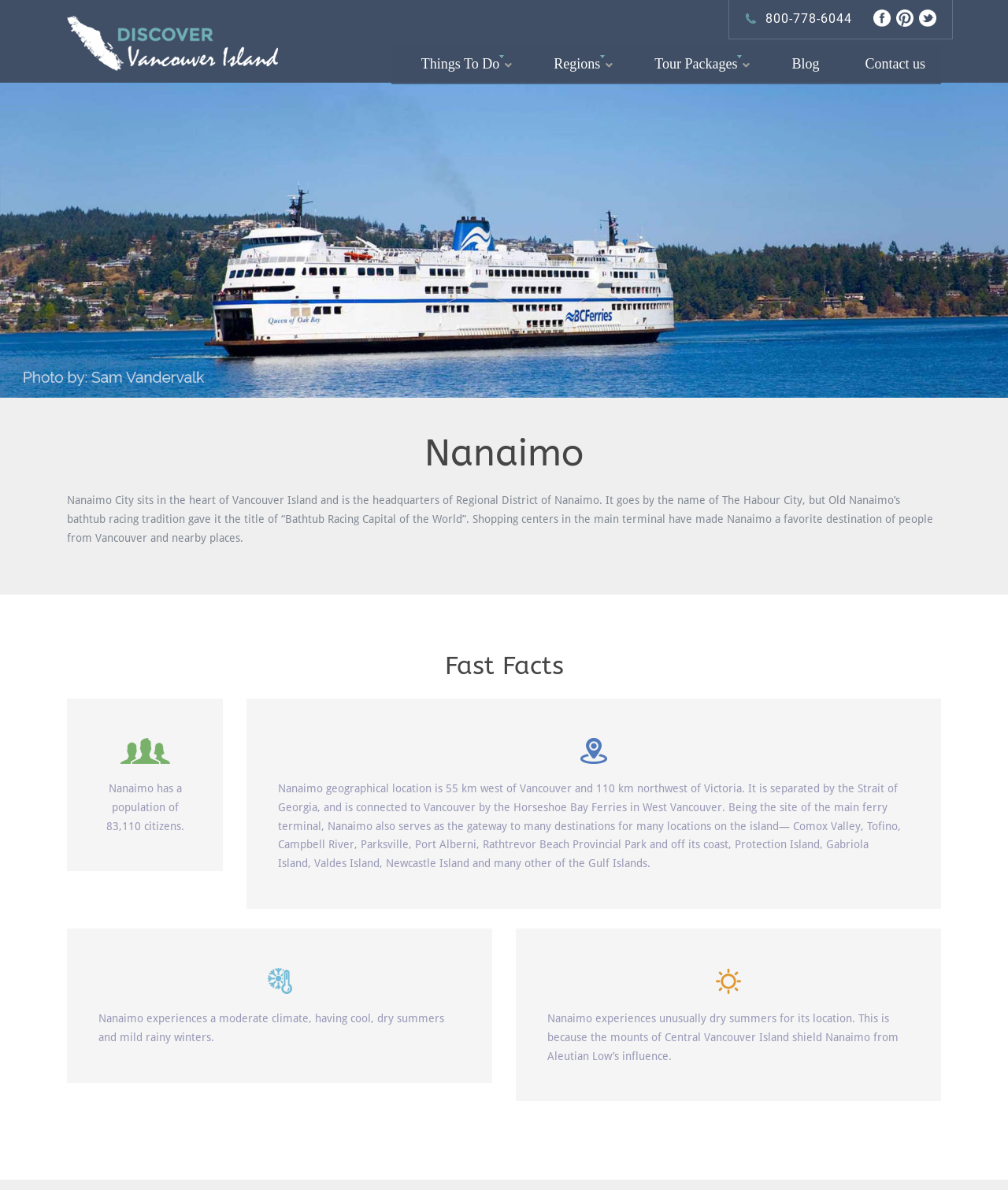Predict the bounding box for the UI component with the following description: "Blog".

[0.756, 0.038, 0.829, 0.071]